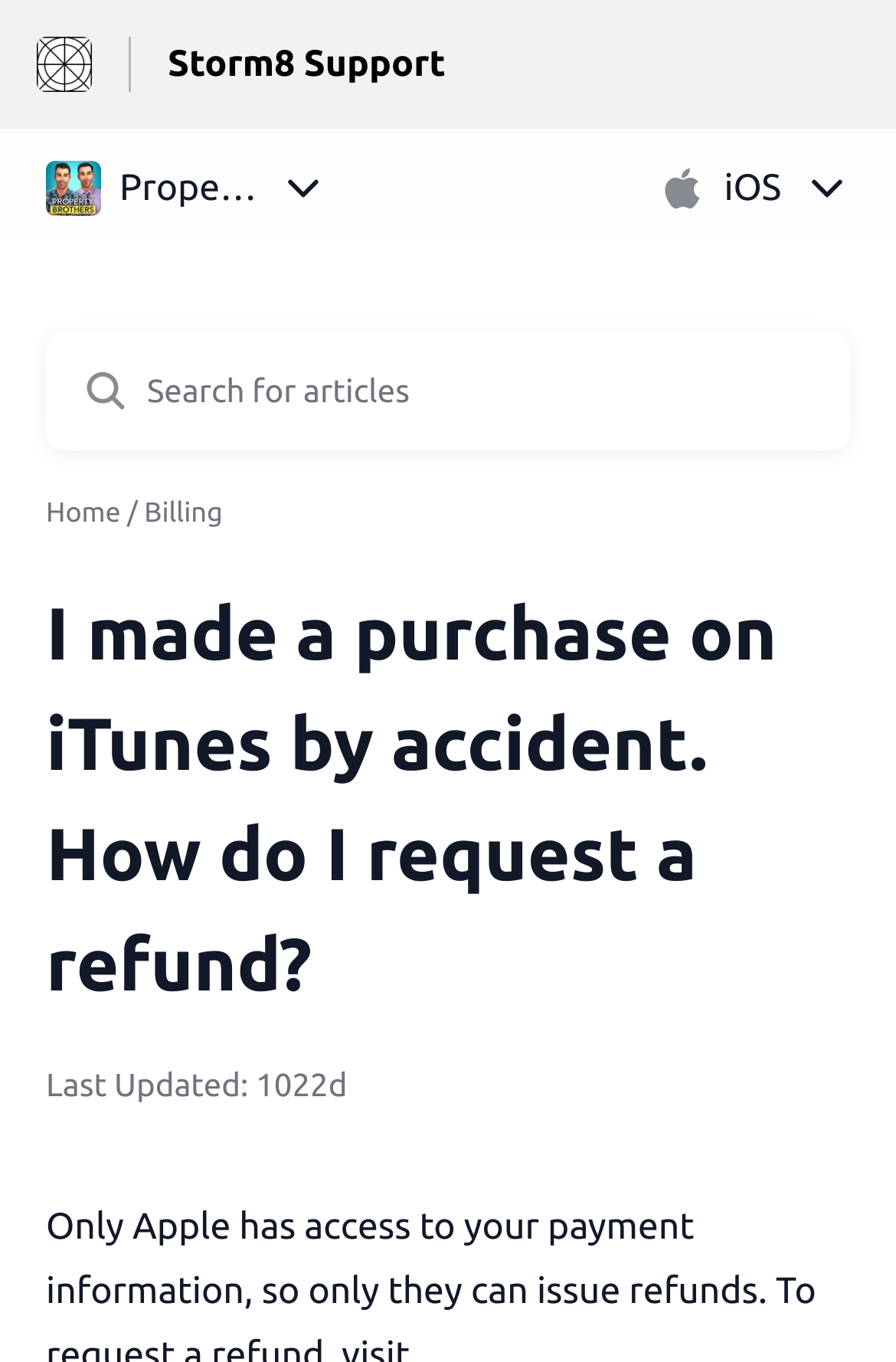Provide a single word or phrase answer to the question: 
What is the platform mentioned on the webpage?

iOS